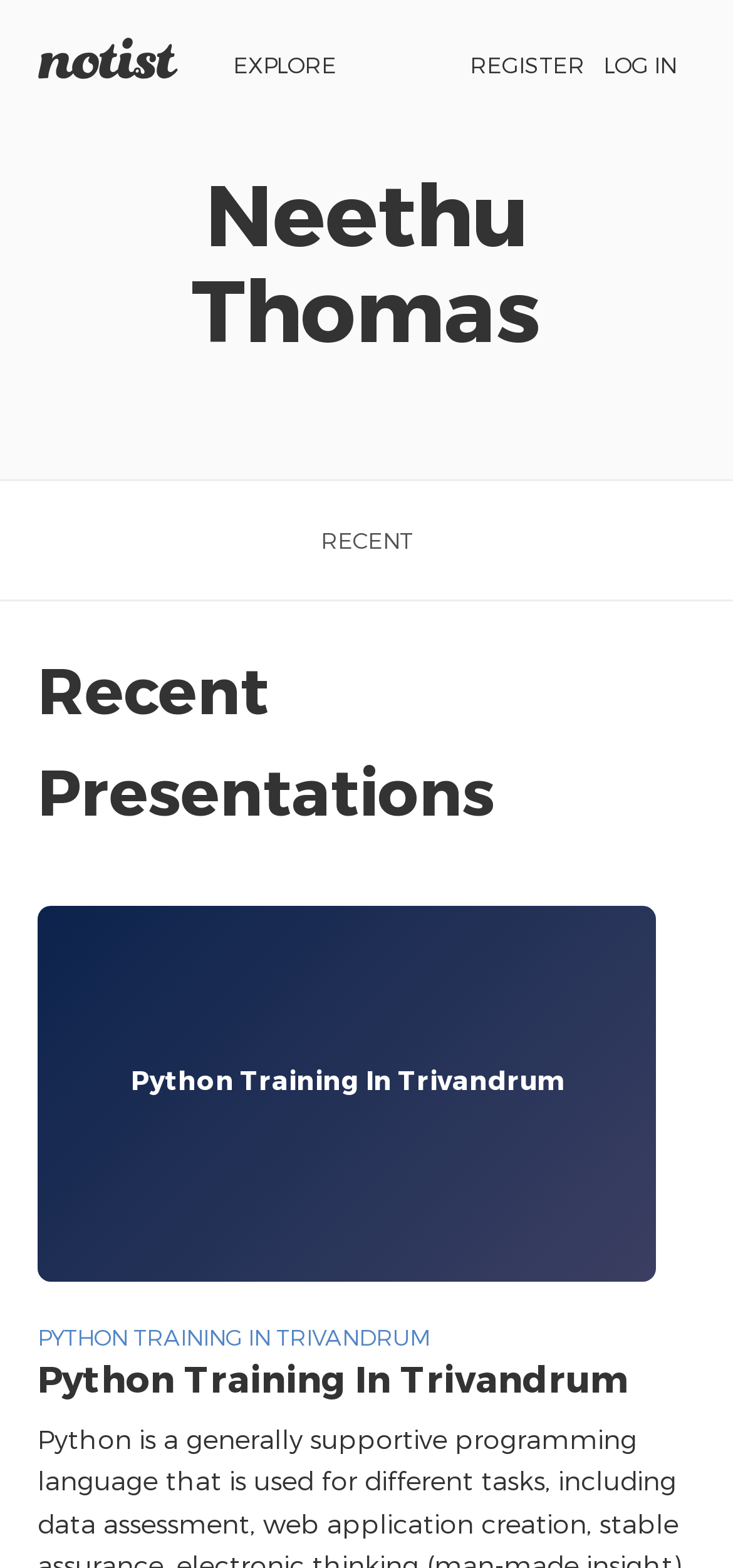Elaborate on the different components and information displayed on the webpage.

The webpage appears to be a profile page for Neethu Thomas on Notist, a platform for presentations. At the top left, there is a link to Notist, accompanied by a small Notist logo. To the right of the logo, there are three links: "EXPLORE", "REGISTER", and "LOG IN", which are likely navigation links.

Below the navigation links, there is a large heading that displays the name "Neethu Thomas". Underneath the name, there is a link to "RECENT" presentations. The main content of the page is a list of recent presentations by Neethu Thomas, with each presentation having a heading and a link. The first presentation is titled "Python Training In Trivandrum", and it has two links with the same title. The presentation title is also repeated as a heading below the links.

The presentation list takes up most of the page, with the links and headings stacked vertically. The overall layout is simple and easy to navigate, with clear headings and concise text.